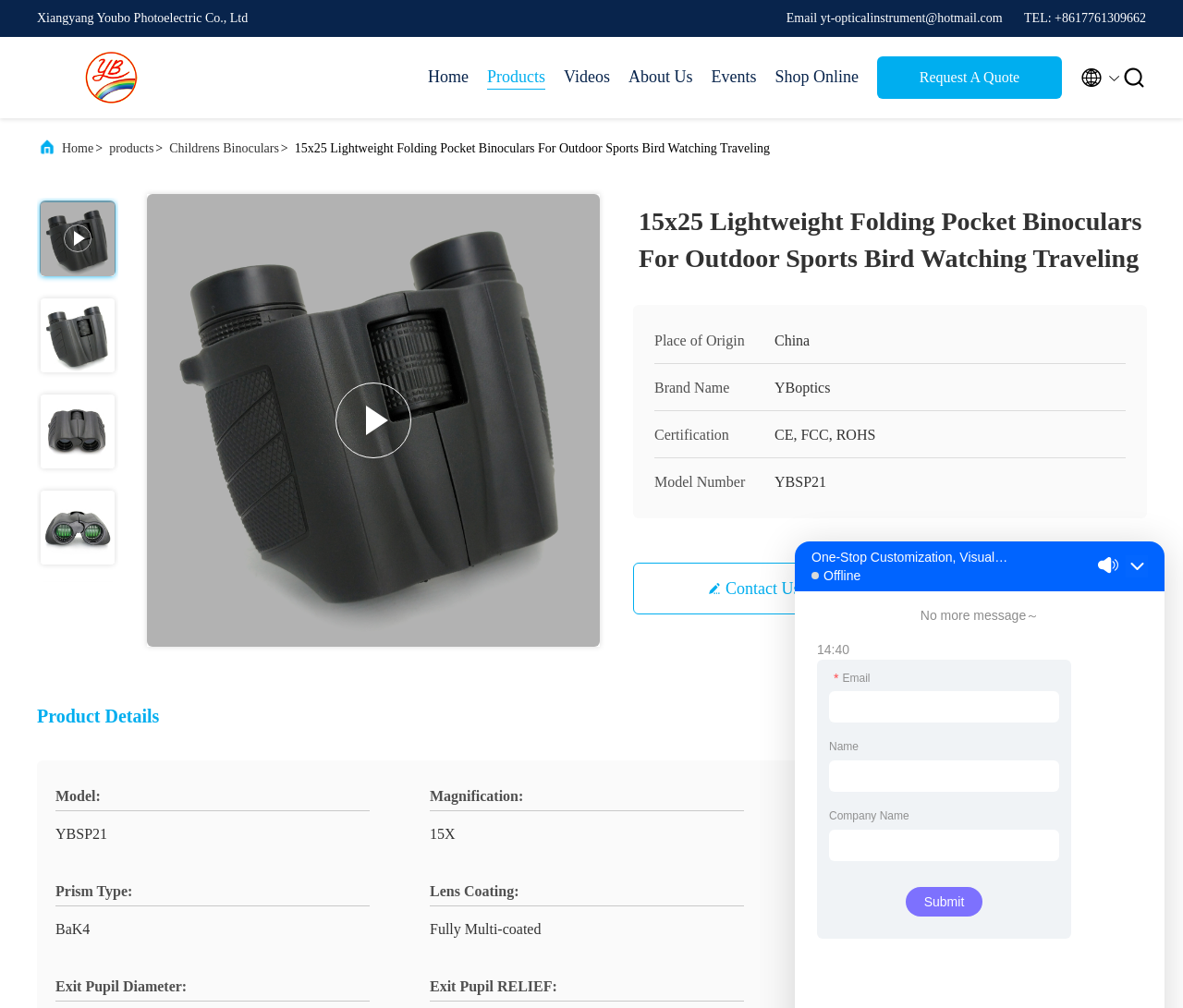Please provide a short answer using a single word or phrase for the question:
What is the product name?

15x25 Lightweight Folding Pocket Binoculars